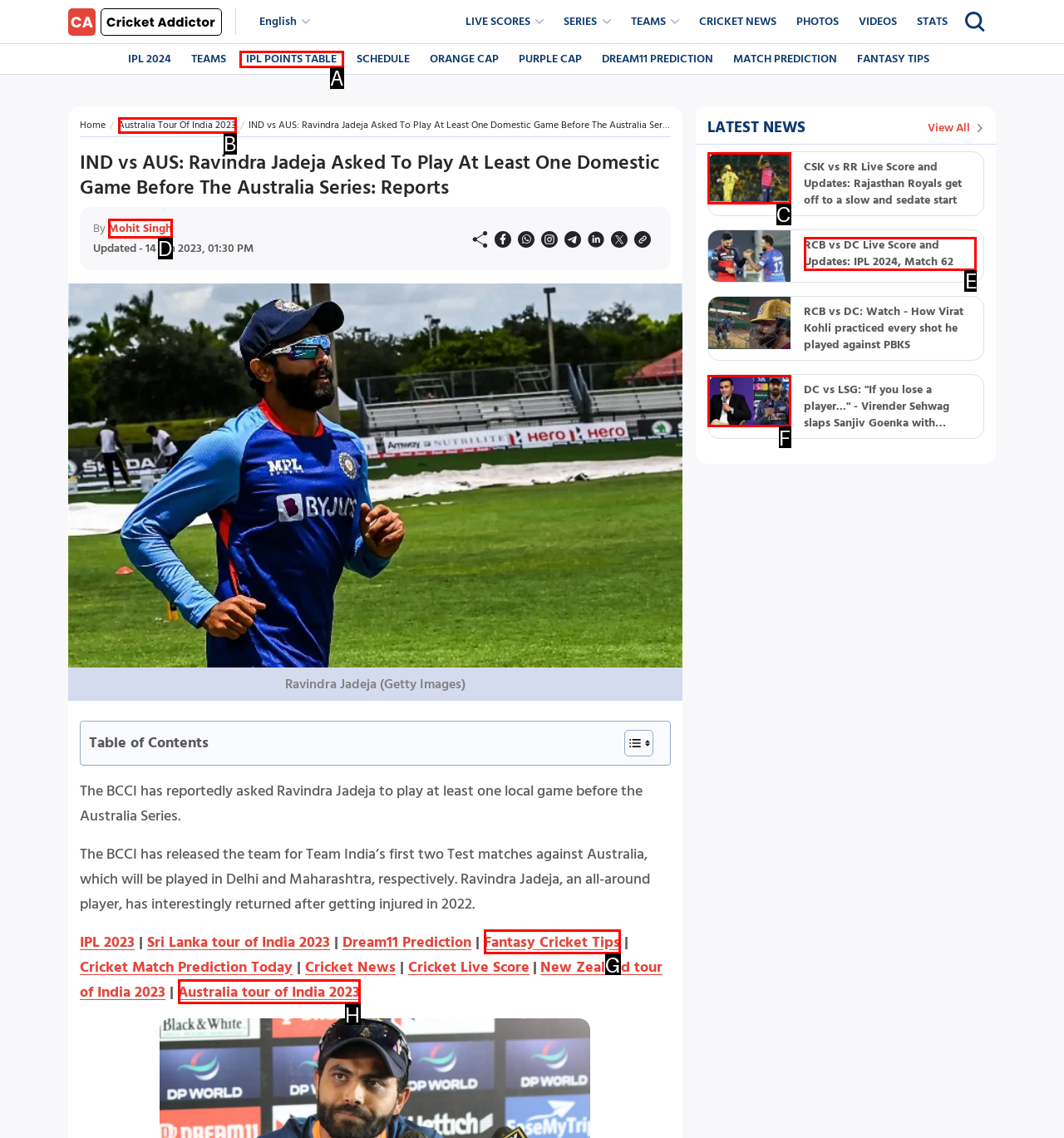Tell me which one HTML element best matches the description: Fantasy Cricket Tips Answer with the option's letter from the given choices directly.

G